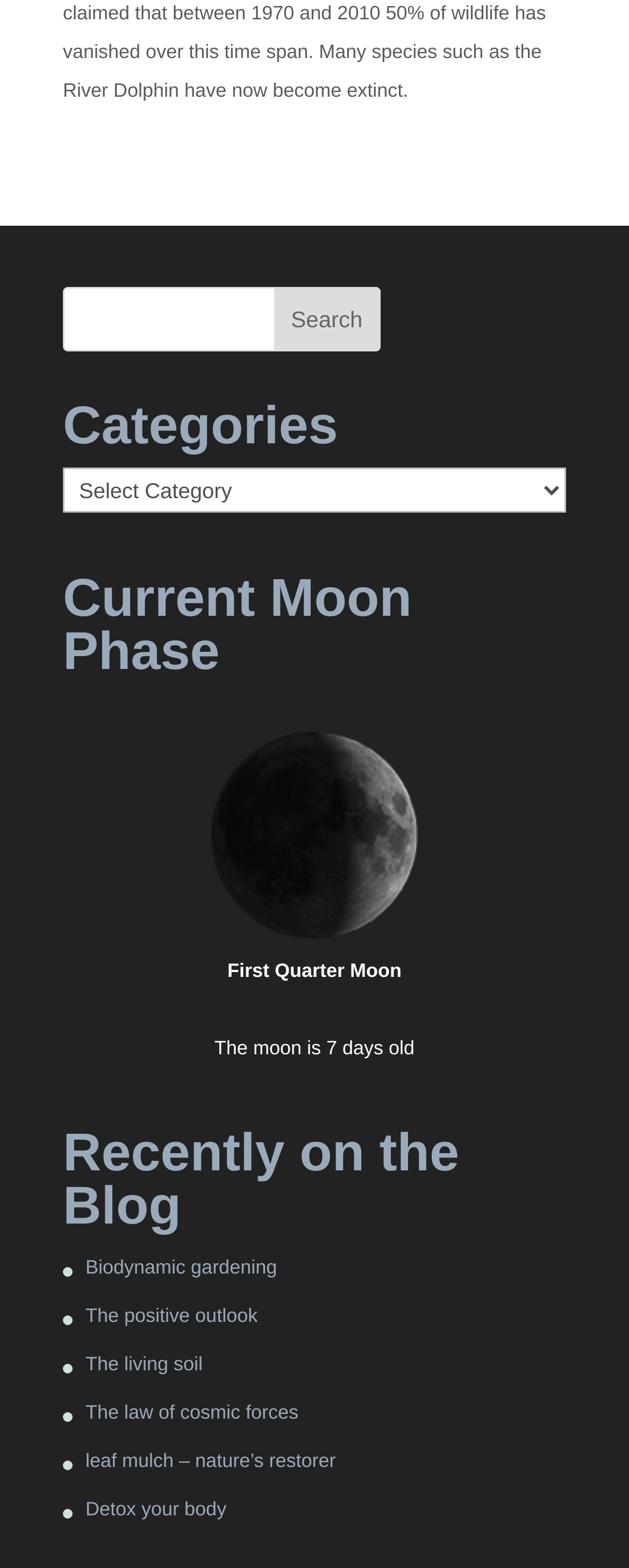Highlight the bounding box coordinates of the element that should be clicked to carry out the following instruction: "Check Privacy Policy". The coordinates must be given as four float numbers ranging from 0 to 1, i.e., [left, top, right, bottom].

None